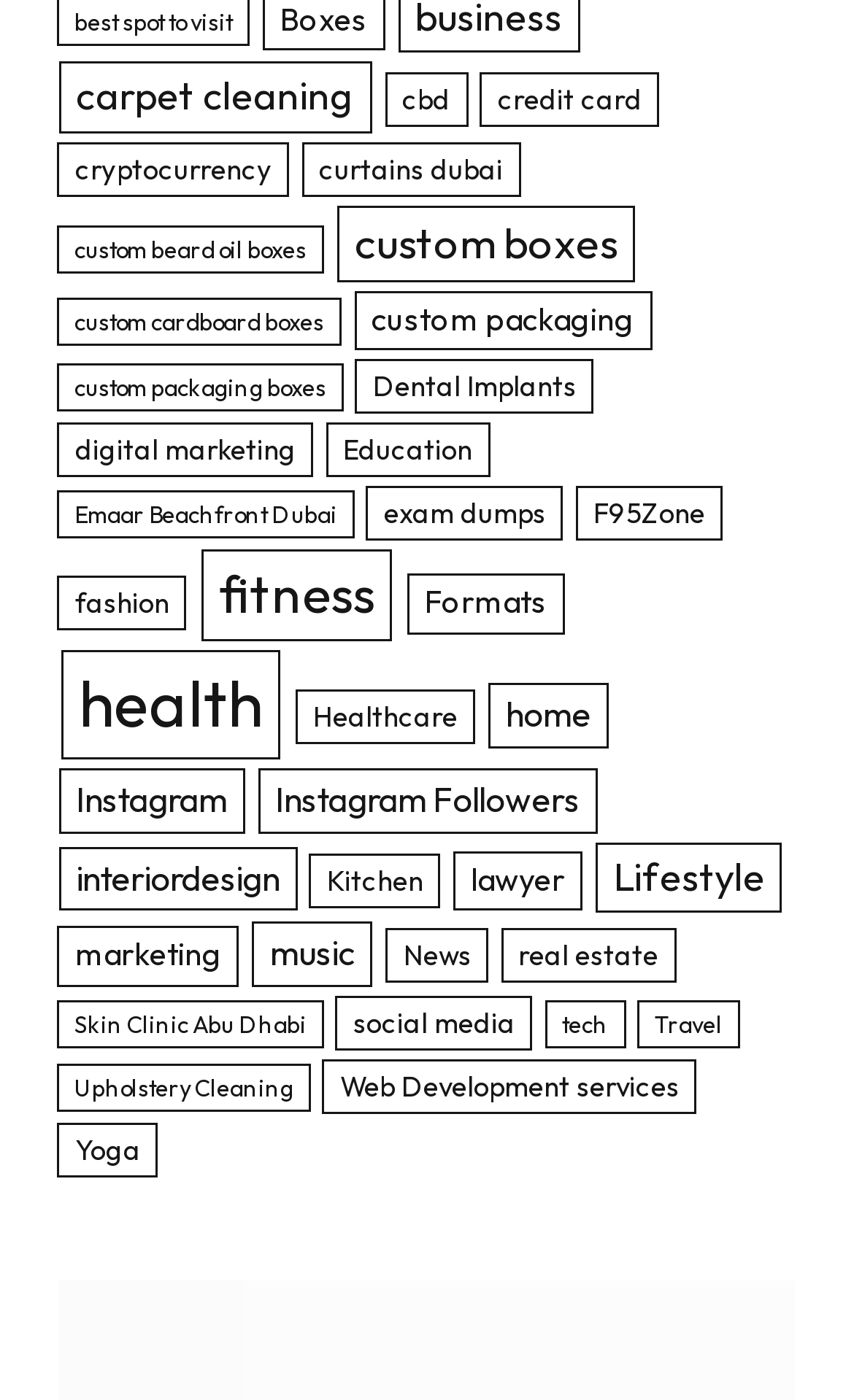Given the description "custom beard oil boxes", provide the bounding box coordinates of the corresponding UI element.

[0.067, 0.161, 0.38, 0.195]